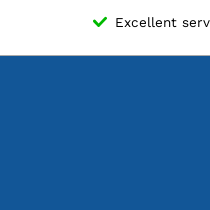Respond to the question below with a single word or phrase:
What is the tone of the brand's spirit?

Playful and innovative